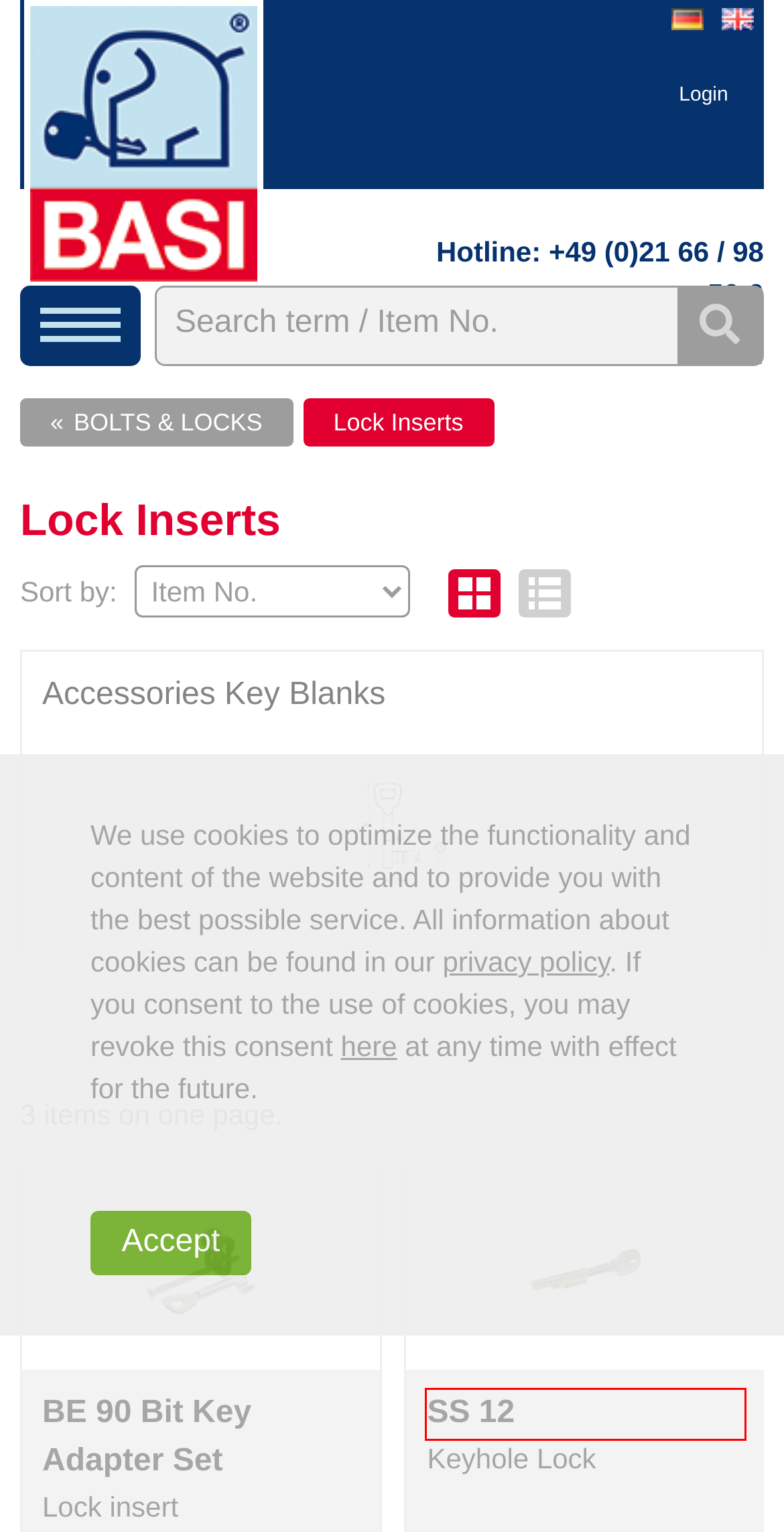You are provided with a screenshot of a webpage that includes a red rectangle bounding box. Please choose the most appropriate webpage description that matches the new webpage after clicking the element within the red bounding box. Here are the candidates:
A. SS 12 Keyhole Lock
B. Privacy Policy
C. BOLTS & LOCKS
D. Company
E. DSISoft - Startseite
F. BE 90 Bit Key Adapter Set Lock insert
G. Accessories Key Blanks
H. Software für den Handel | SOG Business-Software GmbH

A